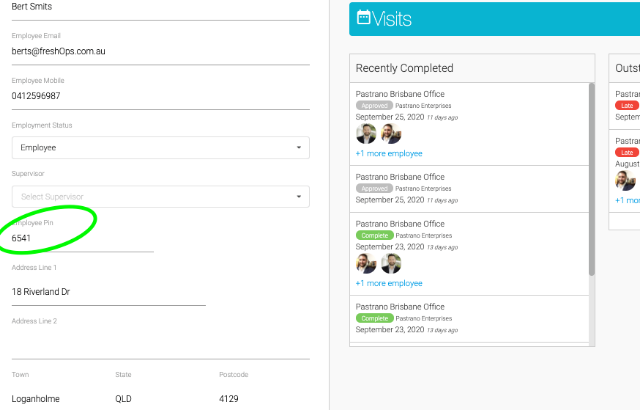How many recent visits are listed for Bert Smits?
Please respond to the question thoroughly and include all relevant details.

The 'Visits' section on the right side of the user interface lists two recent visits to 'Pastrano Brisbane Office', which took place on September 23 and 25, 2020.